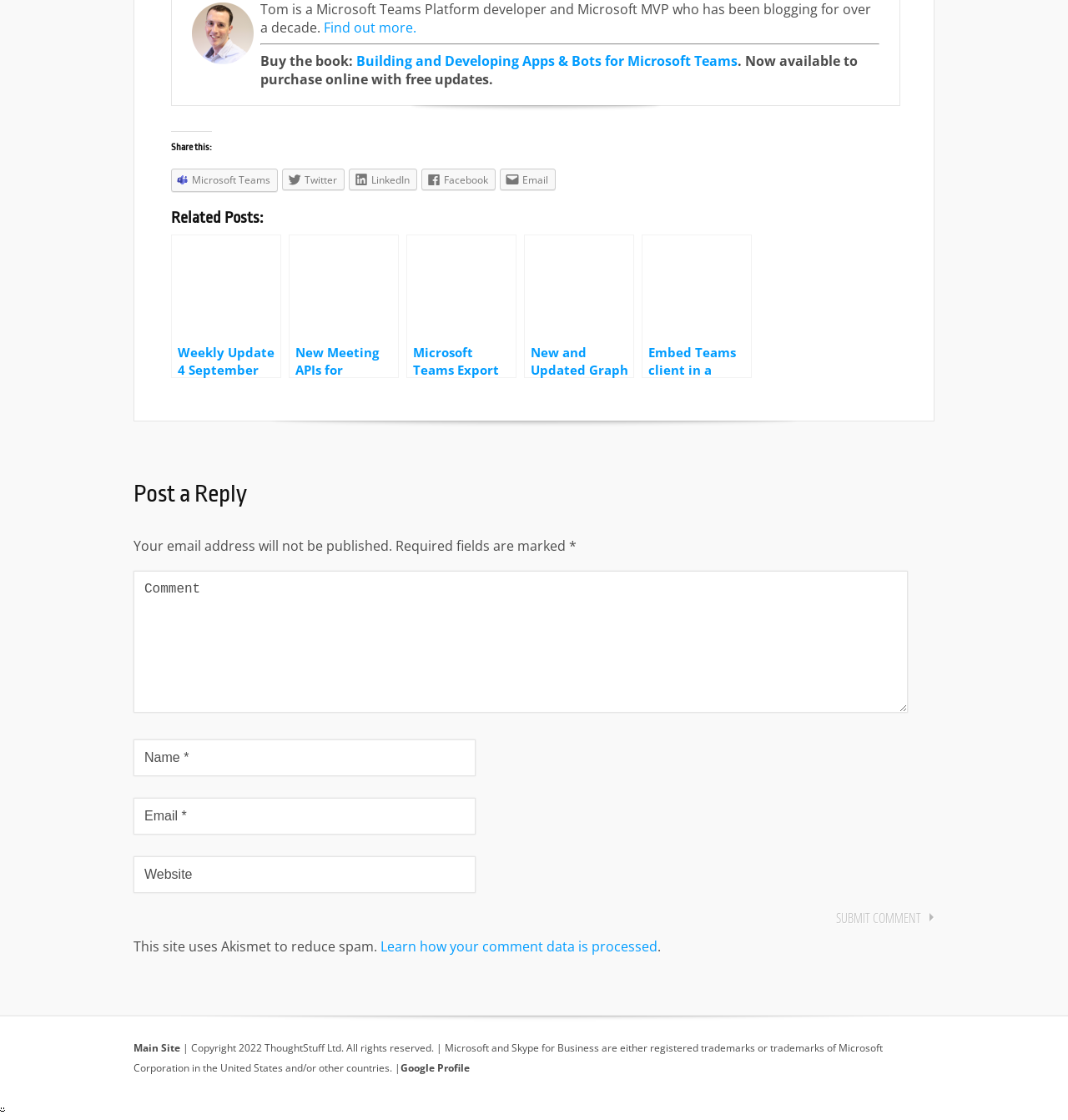Please identify the bounding box coordinates of the element's region that should be clicked to execute the following instruction: "Post a reply". The bounding box coordinates must be four float numbers between 0 and 1, i.e., [left, top, right, bottom].

[0.125, 0.414, 0.875, 0.478]